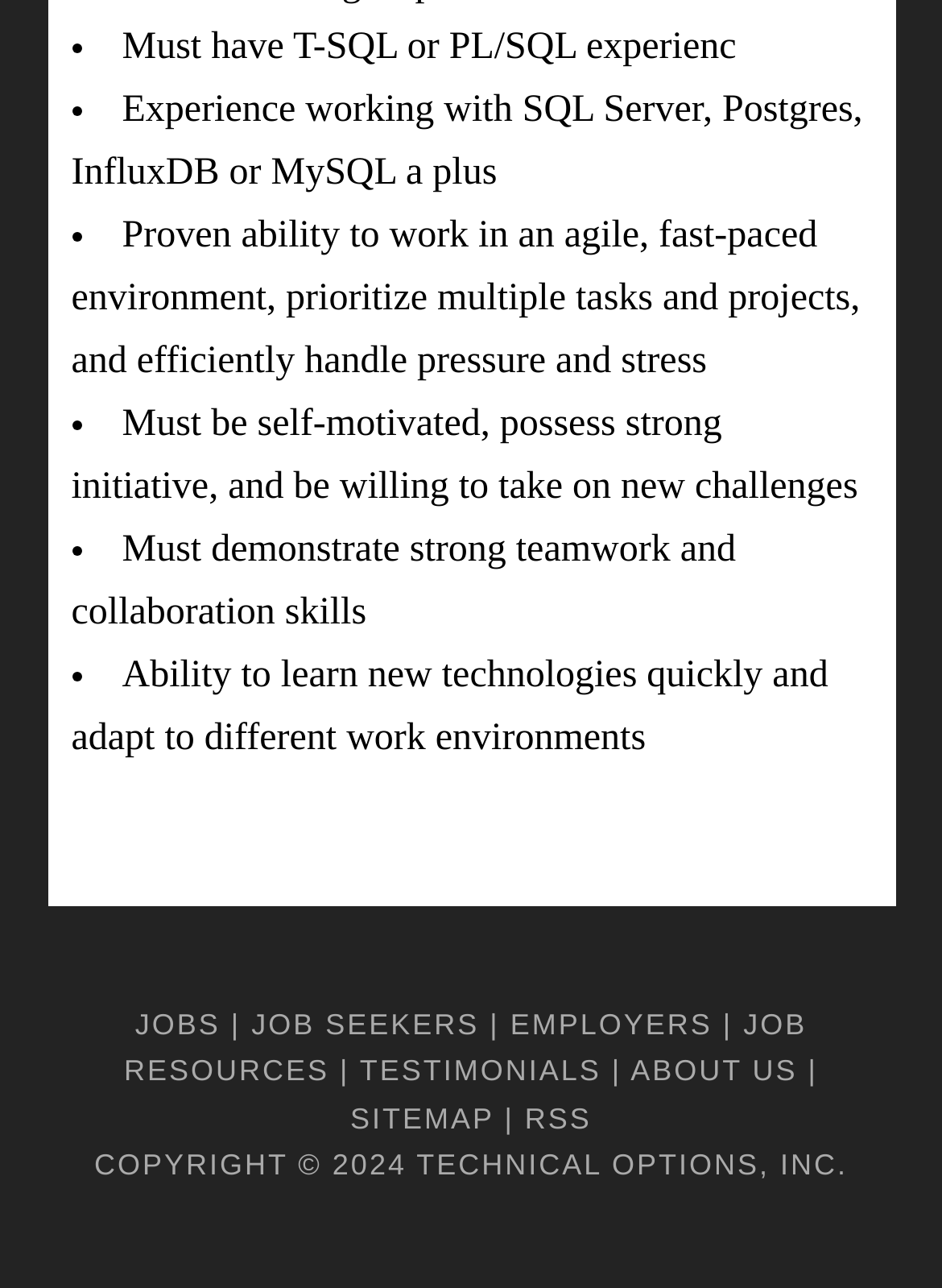Please identify the bounding box coordinates of the element I should click to complete this instruction: 'Click on JOBS'. The coordinates should be given as four float numbers between 0 and 1, like this: [left, top, right, bottom].

[0.143, 0.782, 0.234, 0.808]